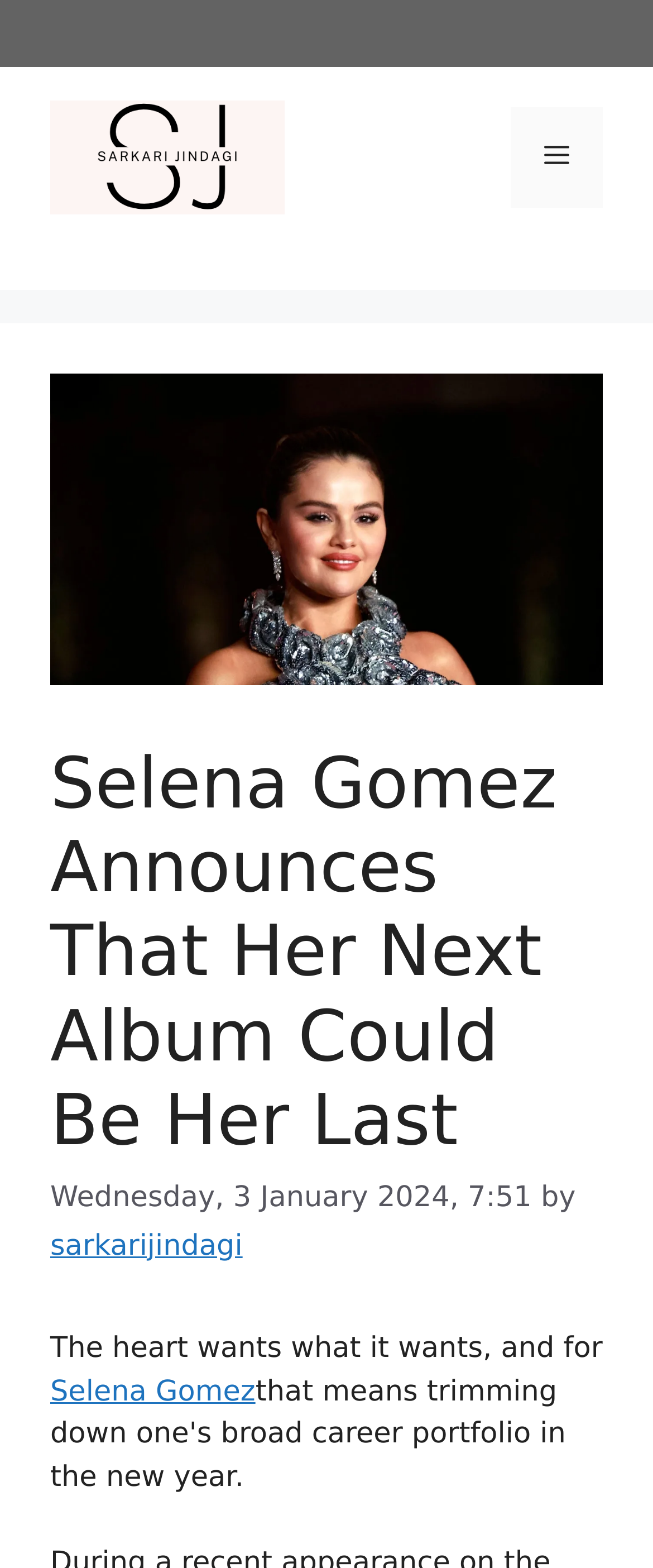Give a one-word or short-phrase answer to the following question: 
Is the menu expanded?

No